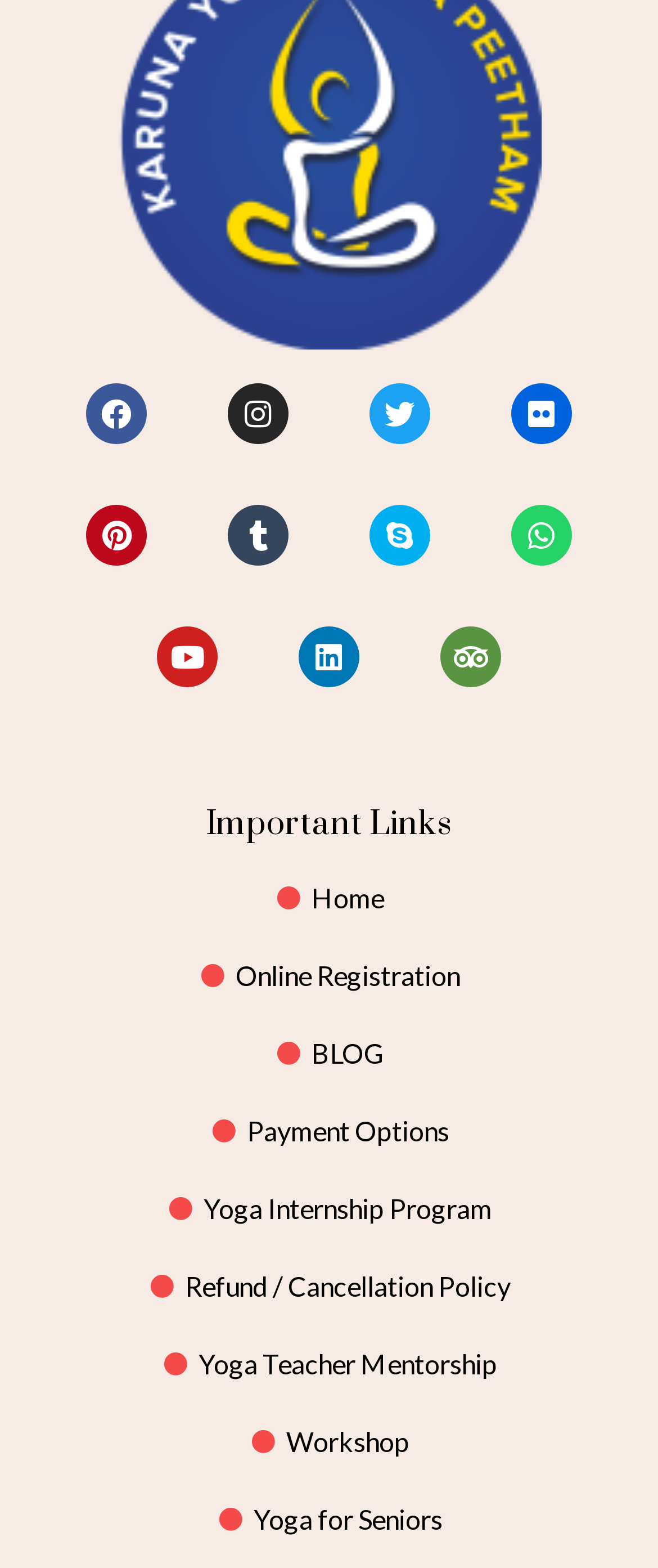Carefully examine the image and provide an in-depth answer to the question: What is the second social media link?

I looked at the social media links and found that the second link is Instagram, which has an icon represented by ''.